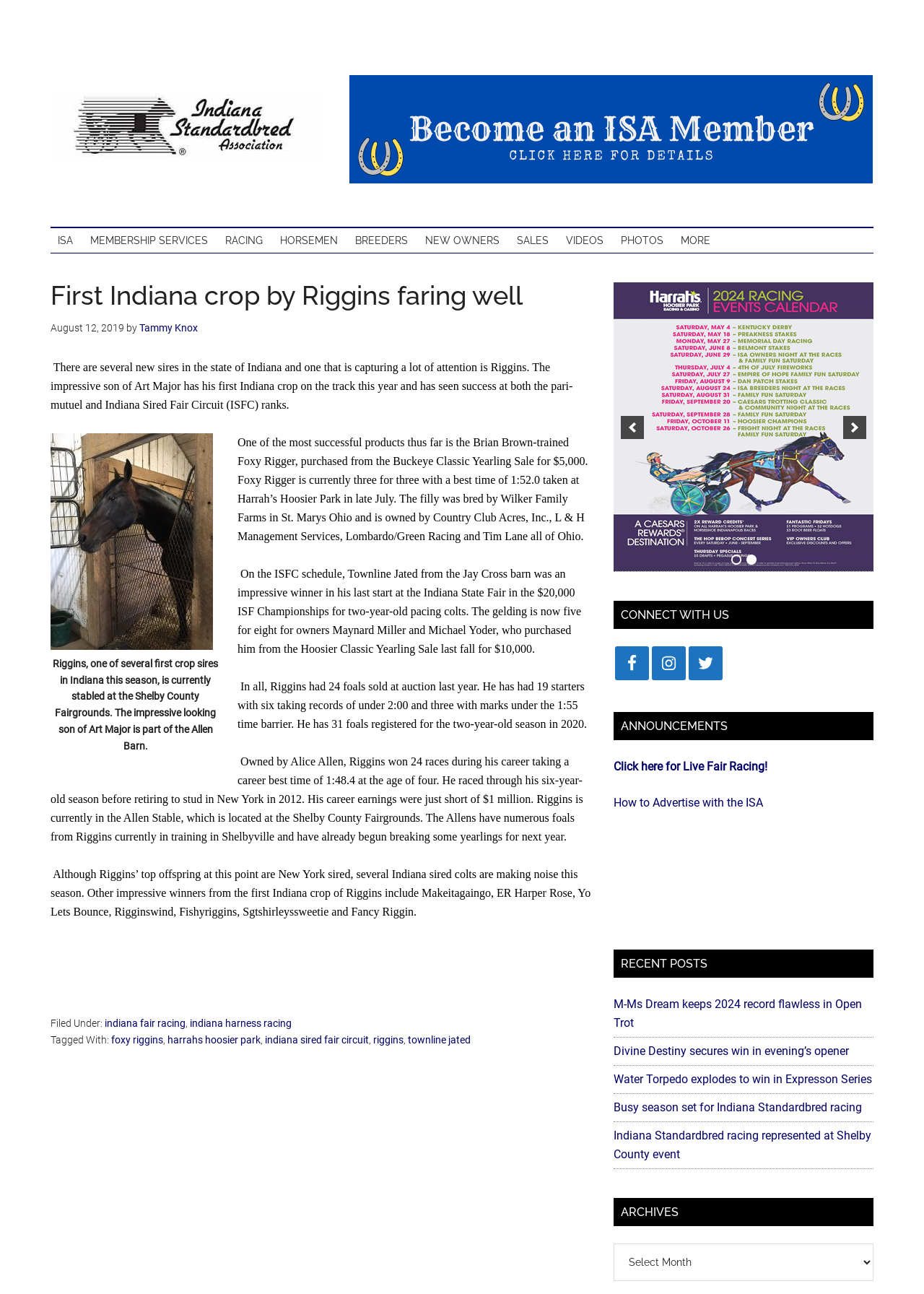Locate the bounding box coordinates of the clickable element to fulfill the following instruction: "Read the article 'First Indiana crop by Riggins faring well'". Provide the coordinates as four float numbers between 0 and 1 in the format [left, top, right, bottom].

[0.055, 0.218, 0.641, 0.823]